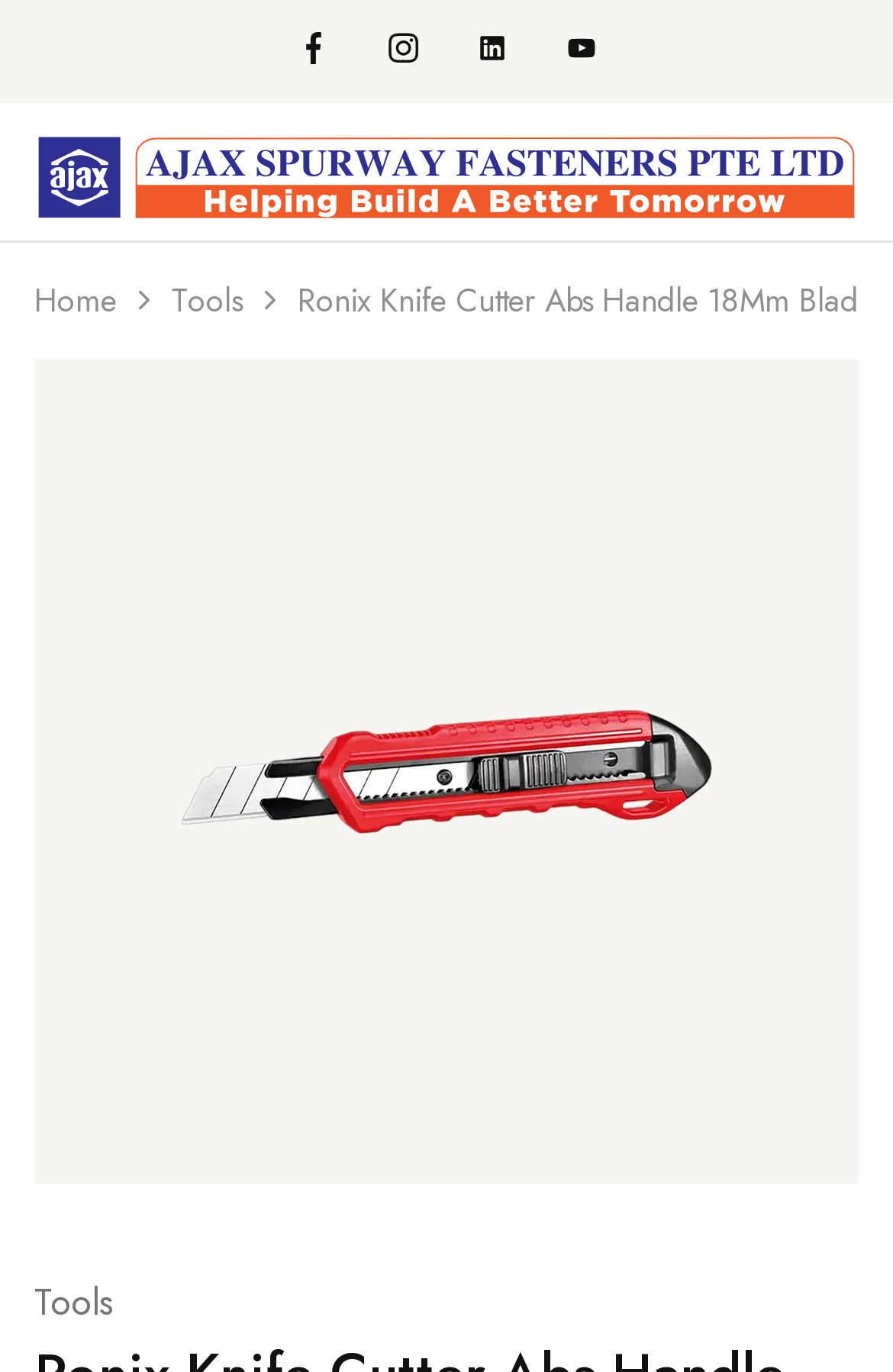Specify the bounding box coordinates of the element's area that should be clicked to execute the given instruction: "view Tools". The coordinates should be four float numbers between 0 and 1, i.e., [left, top, right, bottom].

[0.192, 0.202, 0.272, 0.237]